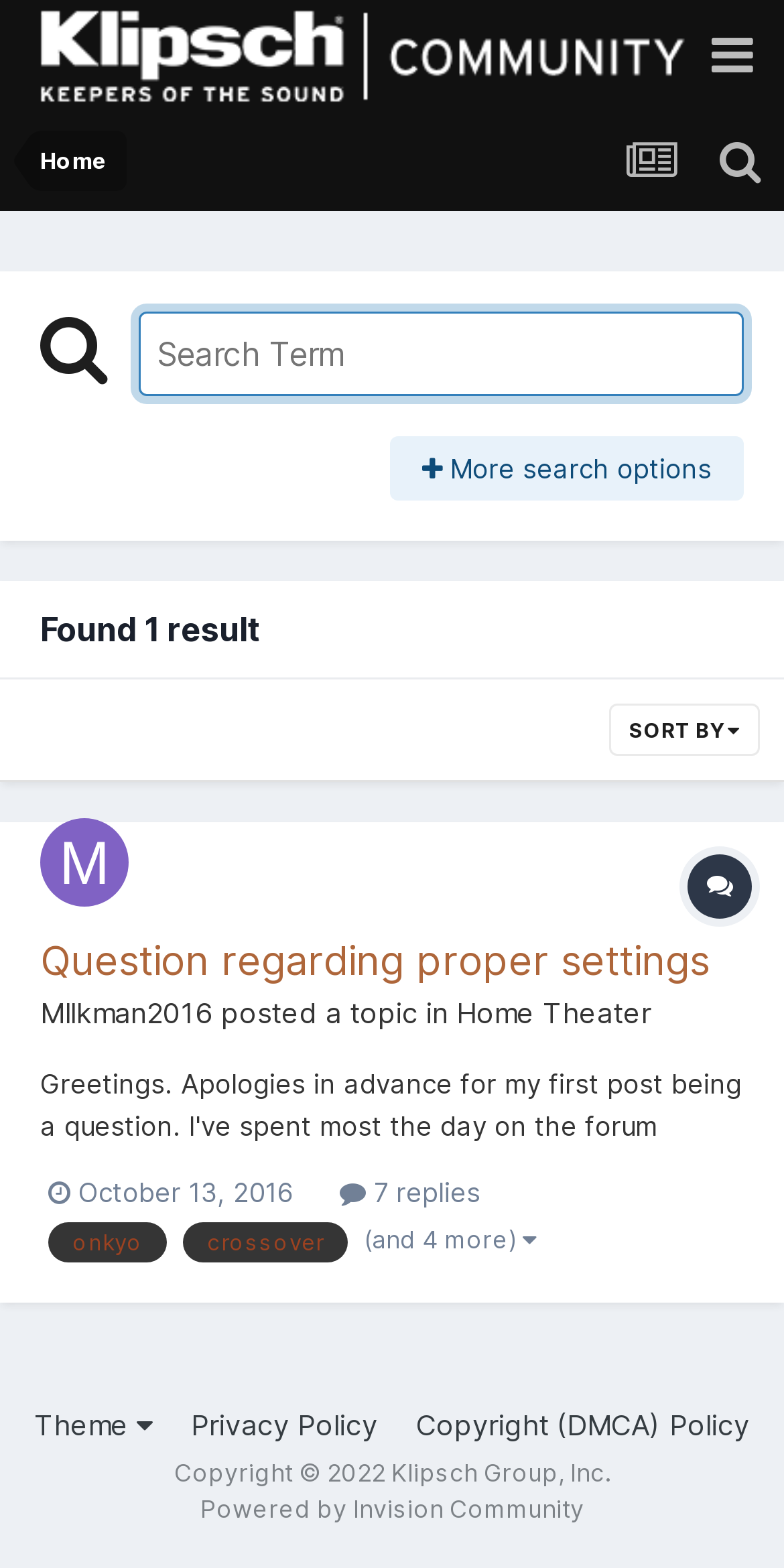Determine the bounding box coordinates of the clickable region to carry out the instruction: "Click on Ransomware Readiness Assessment".

None